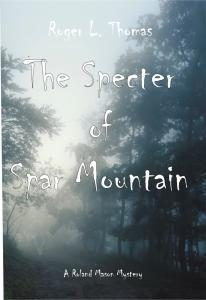Elaborate on the details you observe in the image.

The image features the book cover of "The Specter of Spar Mountain," authored by Roger L. Thomas. The cover is set against a backdrop of a misty forest, evoking a sense of mystery and intrigue. The title is prominently displayed in a dramatic, ethereal font, suggesting an element of suspense that aligns with the book's genre as a mystery novel. Below the title, the subtitle reads "A Relared Mason Mystery," hinting at an ongoing series or character involvement. The overall dark and atmospheric design aims to captivate potential readers by drawing them into a world filled with secrets and the unknown.